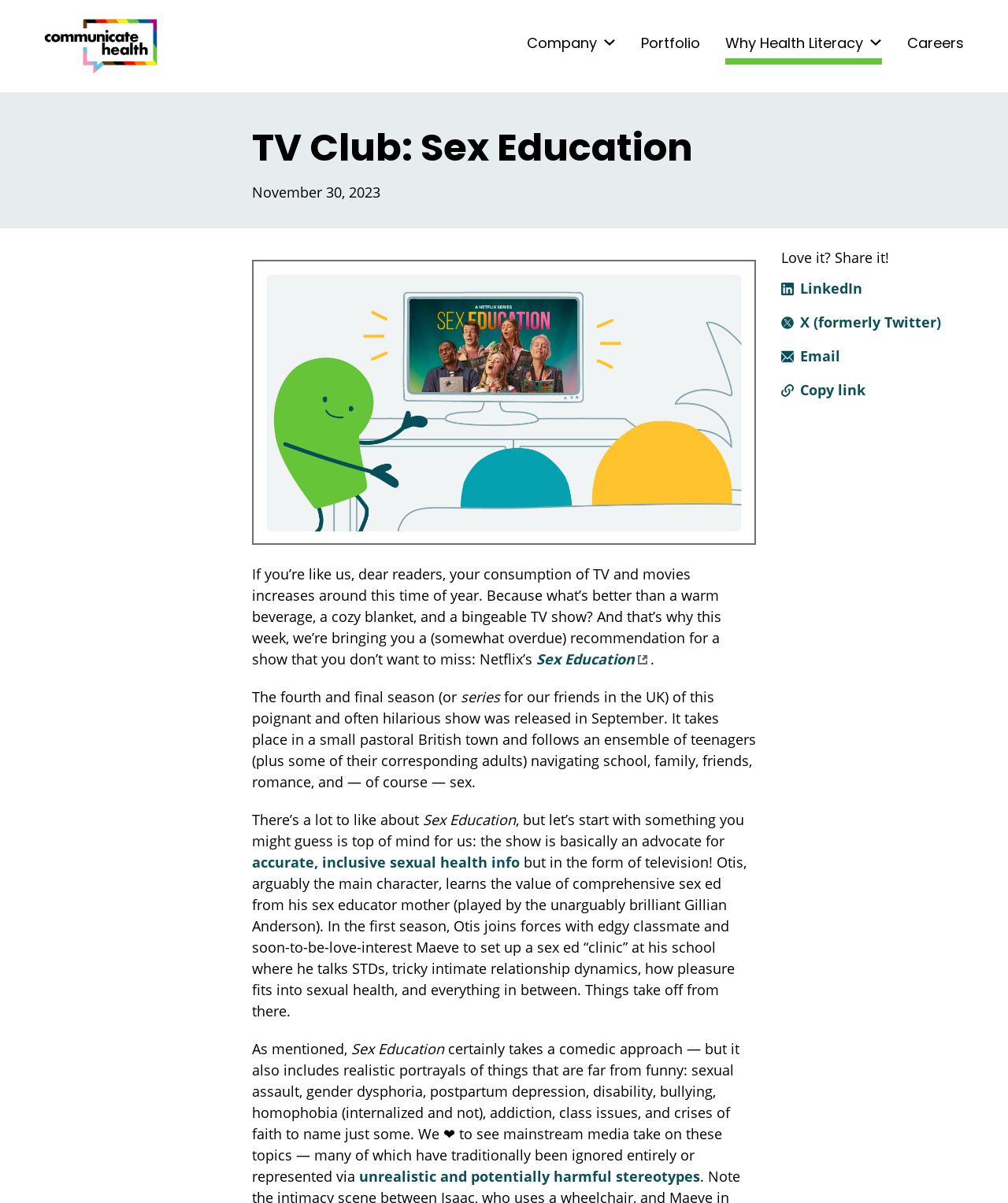What is the name of the TV show being recommended?
Deliver a detailed and extensive answer to the question.

The answer can be found in the StaticText element with the text 'If you’re like us, dear readers, your consumption of TV and movies increases around this time of year. Because what’s better than a warm beverage, a cozy blanket, and a bingeable TV show? And that’s why this week, we’re bringing you a (somewhat overdue) recommendation for a show that you don’t want to miss: Netflix’s' and the link element with the text 'Sex Education This link is external to communicatehealth.com.'. The name of the TV show is Sex Education.